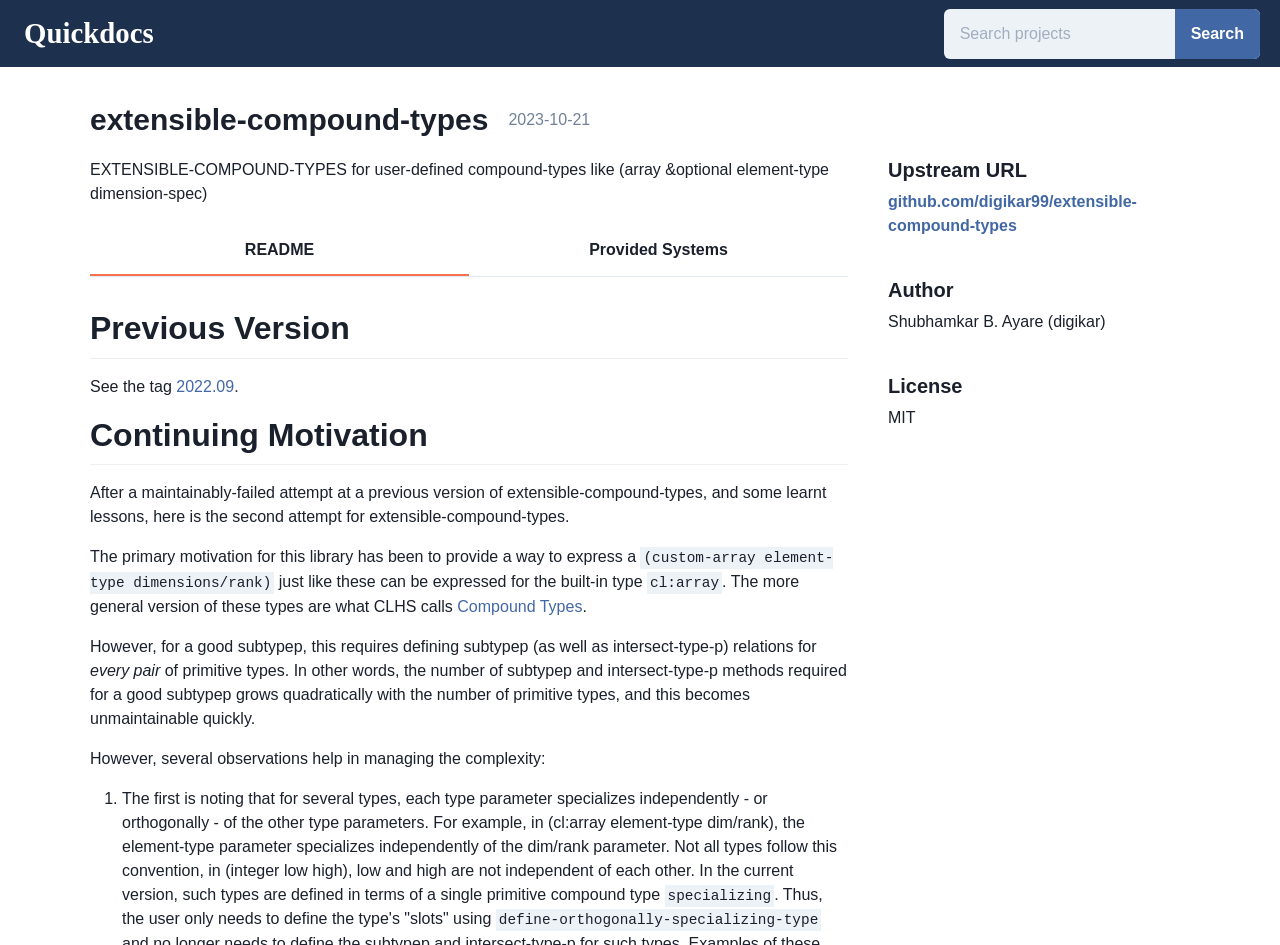Please answer the following question as detailed as possible based on the image: 
What is the primary motivation for this library?

The primary motivation for this library can be found in the static text element with the text 'The primary motivation for this library has been to provide a way to express a custom-array element-type dimensions/rank' located at the middle of the webpage, under the heading 'Continuing Motivation'.